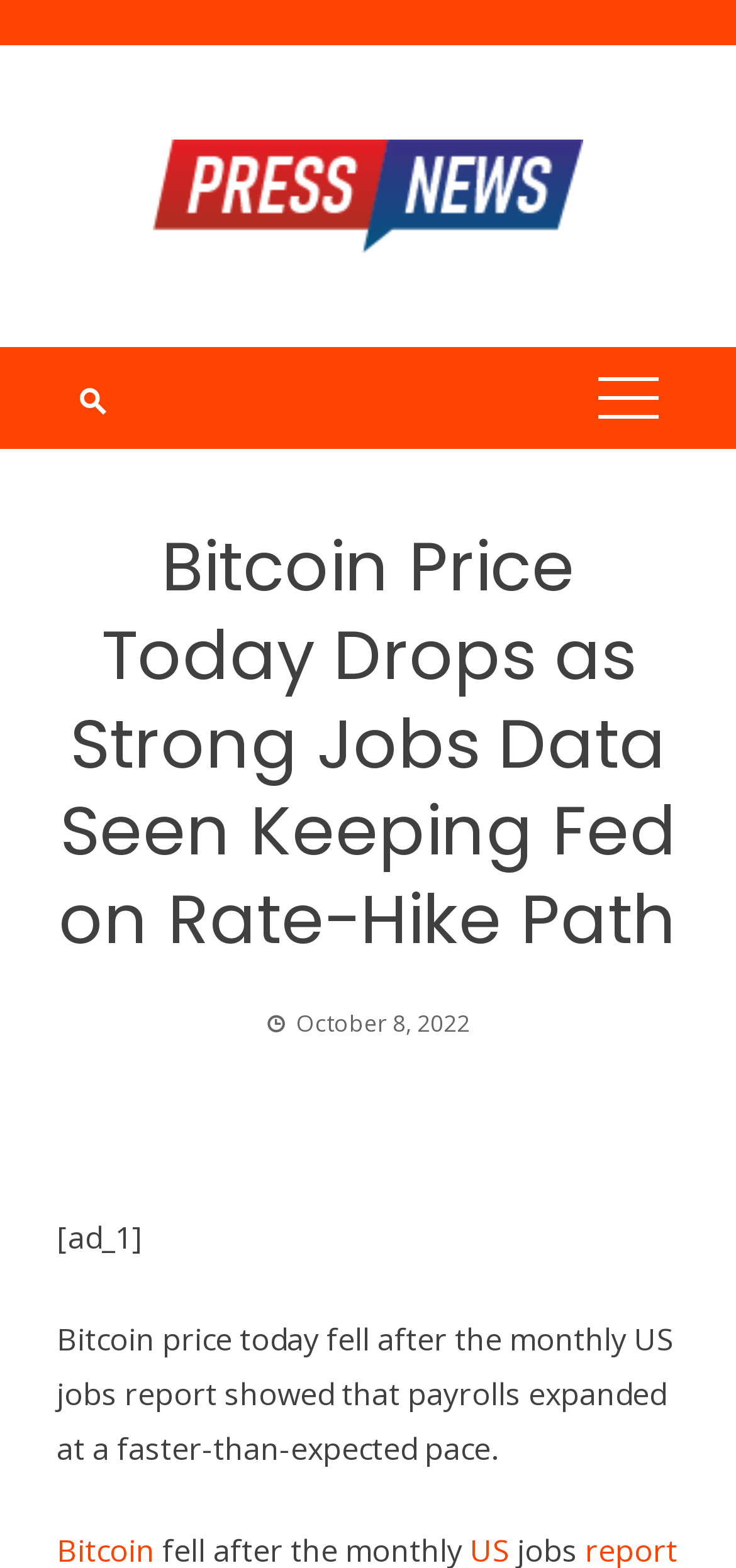Respond with a single word or phrase to the following question: What is the topic of the article?

Bitcoin price and US jobs report